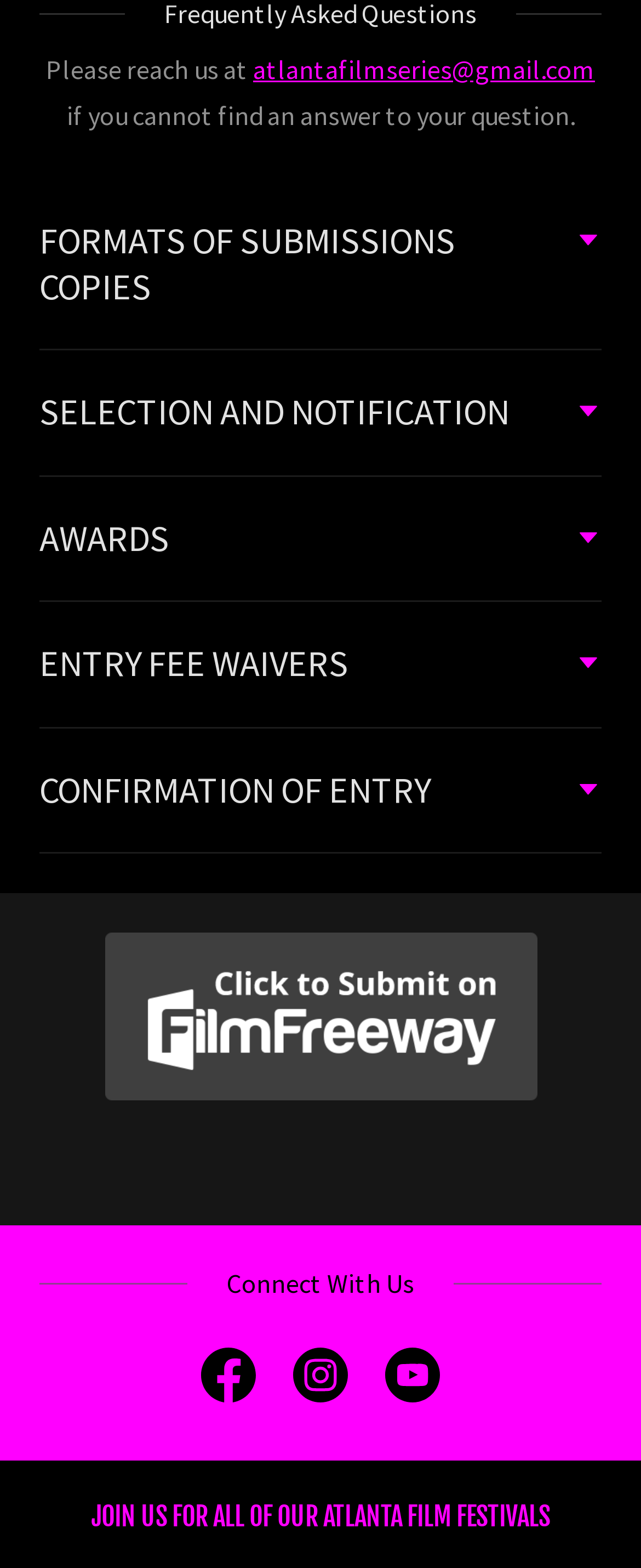What is the last section heading on the webpage?
Using the screenshot, give a one-word or short phrase answer.

JOIN US FOR ALL OF OUR ATLANTA FILM FESTIVALS